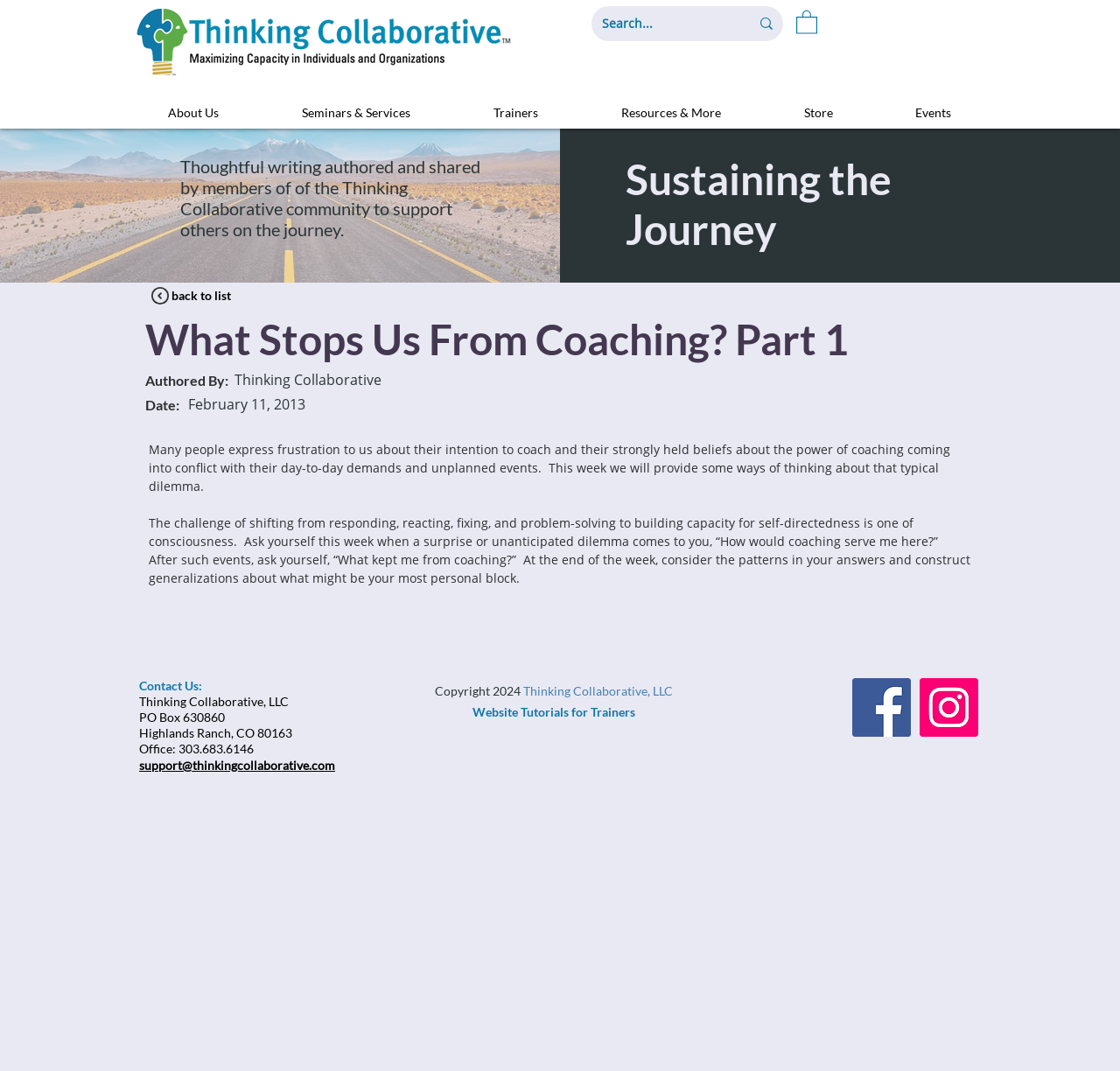What is the date of the article?
With the help of the image, please provide a detailed response to the question.

I found the text 'Date: February 11, 2013' below the heading, which indicates the date when the article was published.